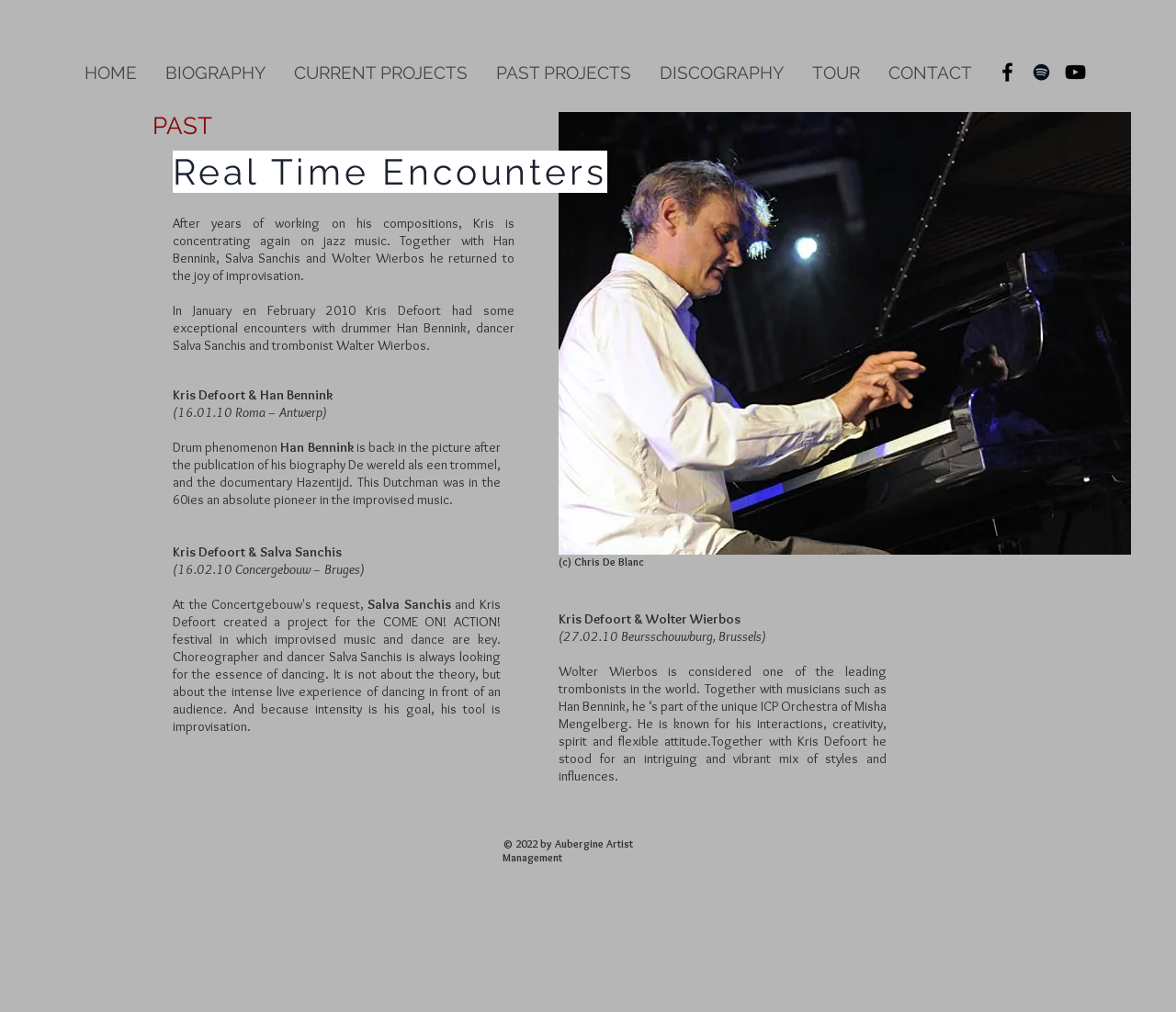Extract the bounding box coordinates for the UI element described by the text: "CONTACT". The coordinates should be in the form of [left, top, right, bottom] with values between 0 and 1.

[0.743, 0.061, 0.838, 0.083]